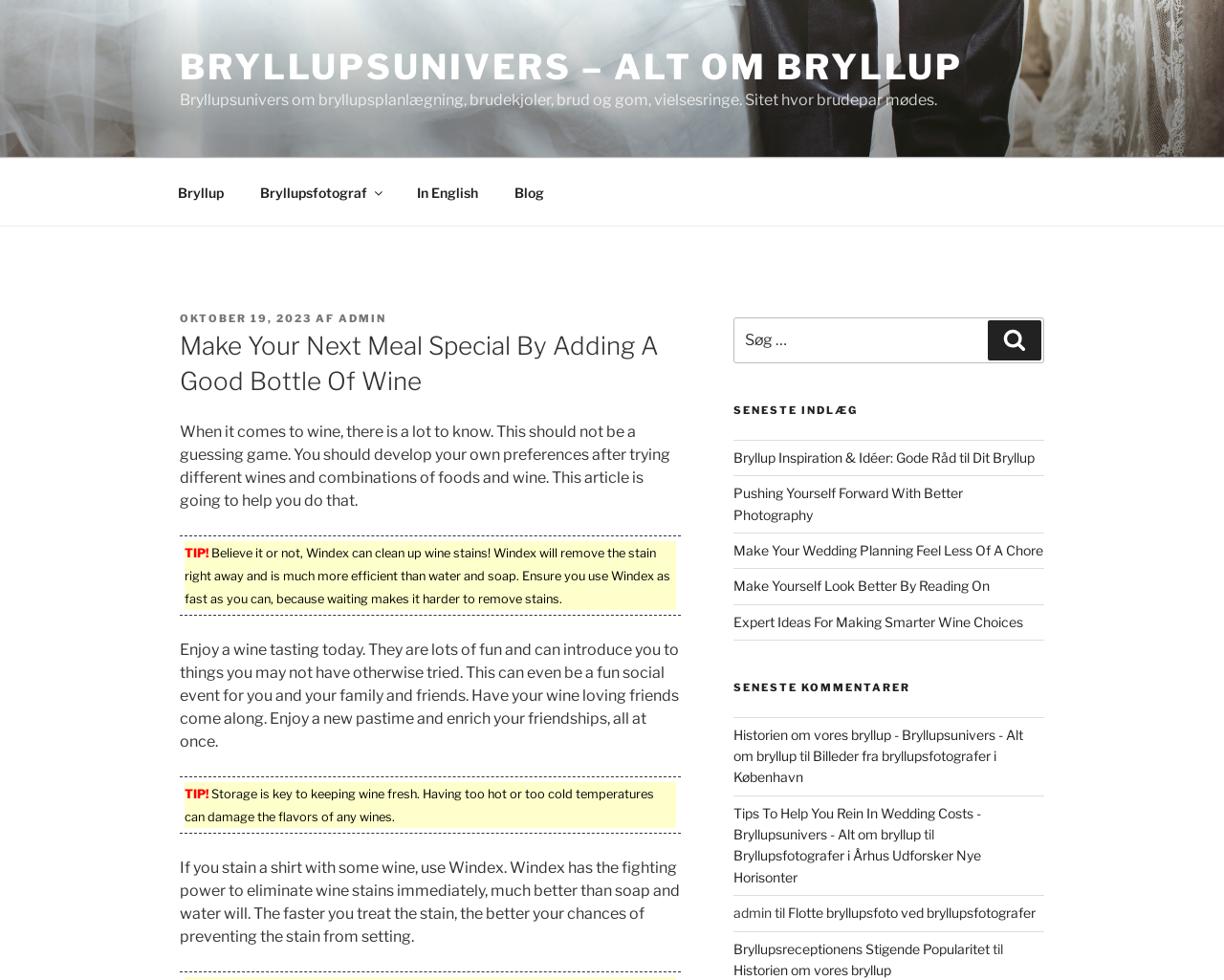What type of event is recommended for wine enthusiasts?
Please describe in detail the information shown in the image to answer the question.

The webpage suggests that wine enthusiasts should attend wine tasting events, which can be a fun social activity and introduce them to new wines and flavors.